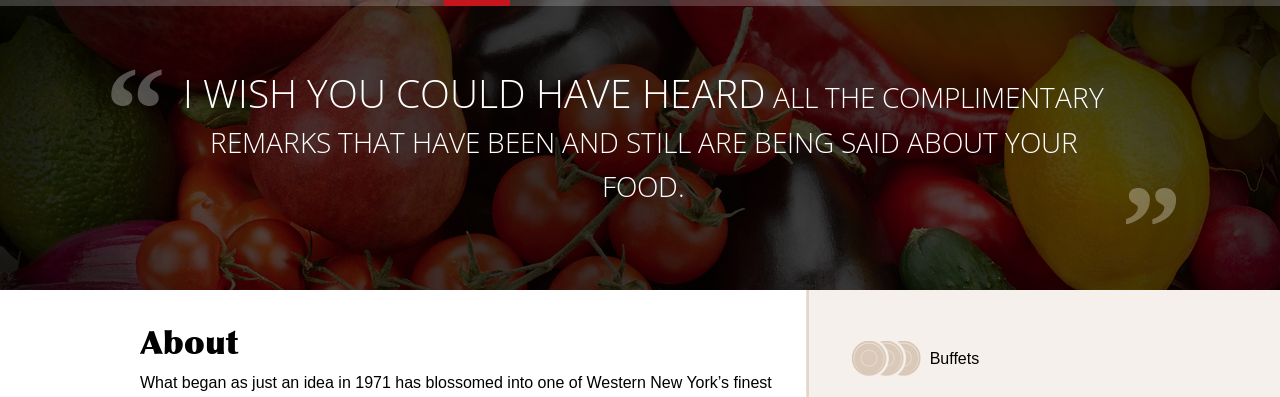When did Mr. & Mrs. Catering start?
Answer the question with as much detail as you can, using the image as a reference.

According to the 'About' section, Mr. & Mrs. Catering evolved from a simple idea in 1971 into one of the leading catering operations in Western New York.